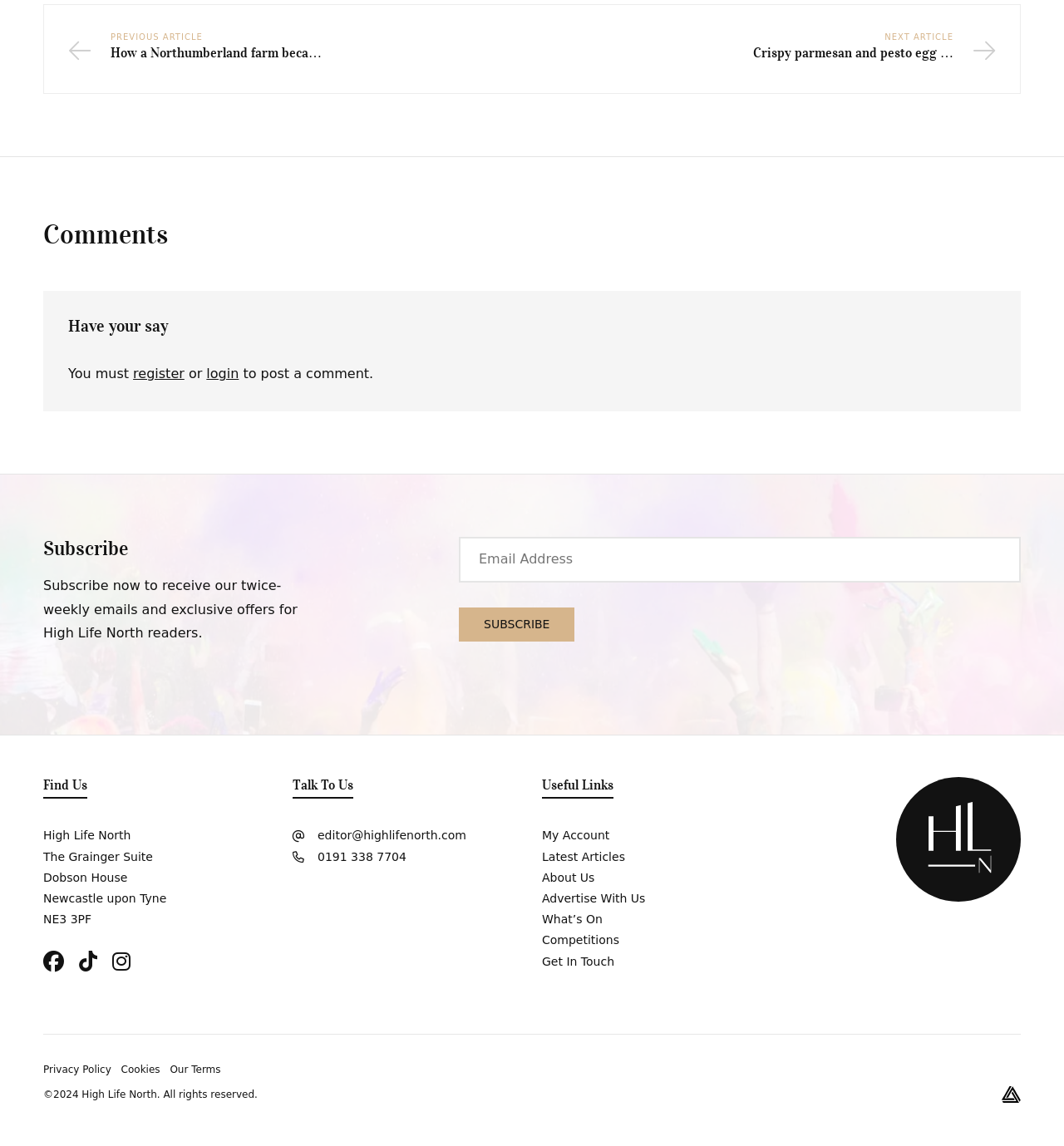Using the webpage screenshot and the element description register, determine the bounding box coordinates. Specify the coordinates in the format (top-left x, top-left y, bottom-right x, bottom-right y) with values ranging from 0 to 1.

[0.125, 0.319, 0.173, 0.333]